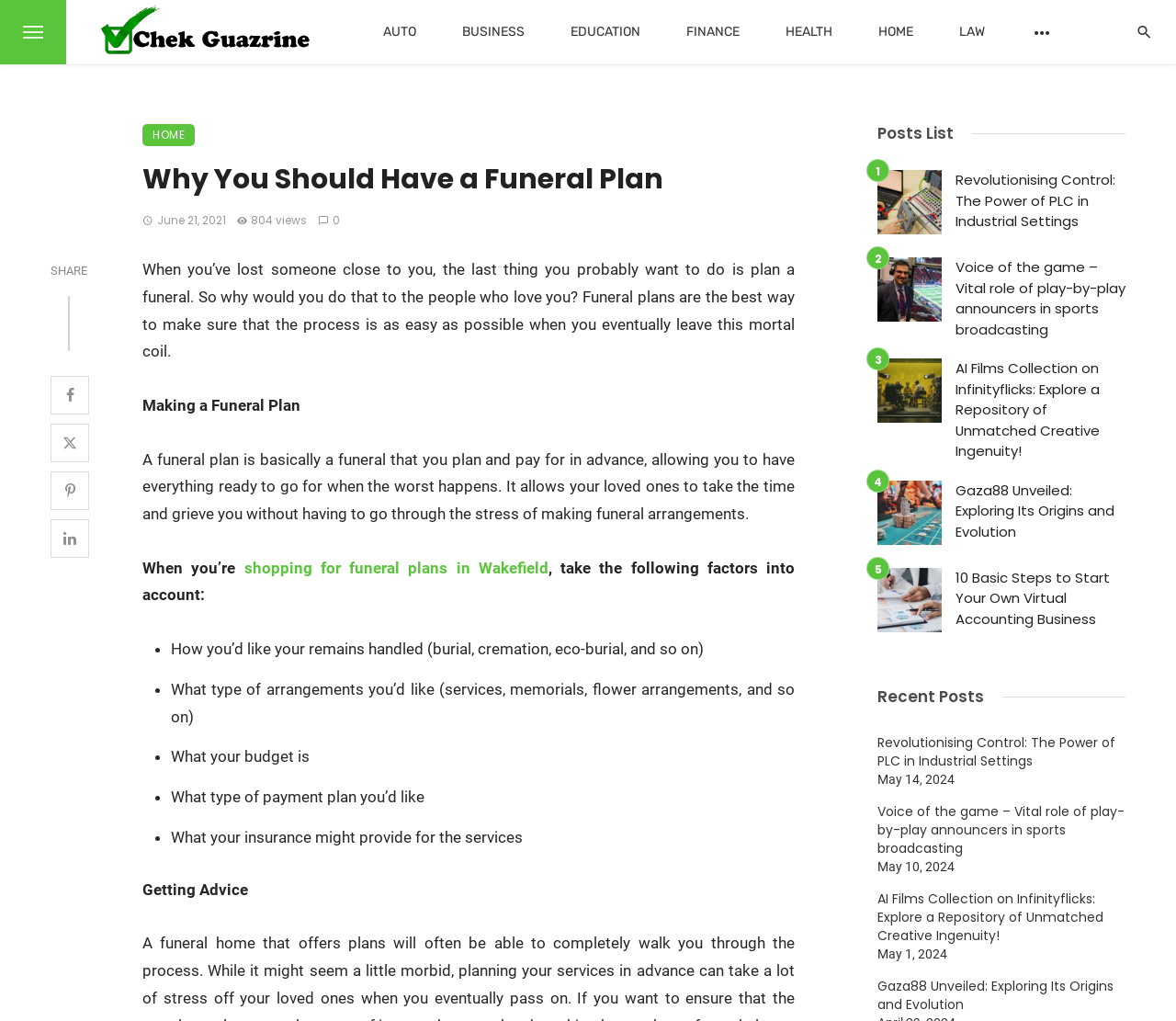Using the webpage screenshot and the element description Home, determine the bounding box coordinates. Specify the coordinates in the format (top-left x, top-left y, bottom-right x, bottom-right y) with values ranging from 0 to 1.

[0.727, 0.0, 0.796, 0.063]